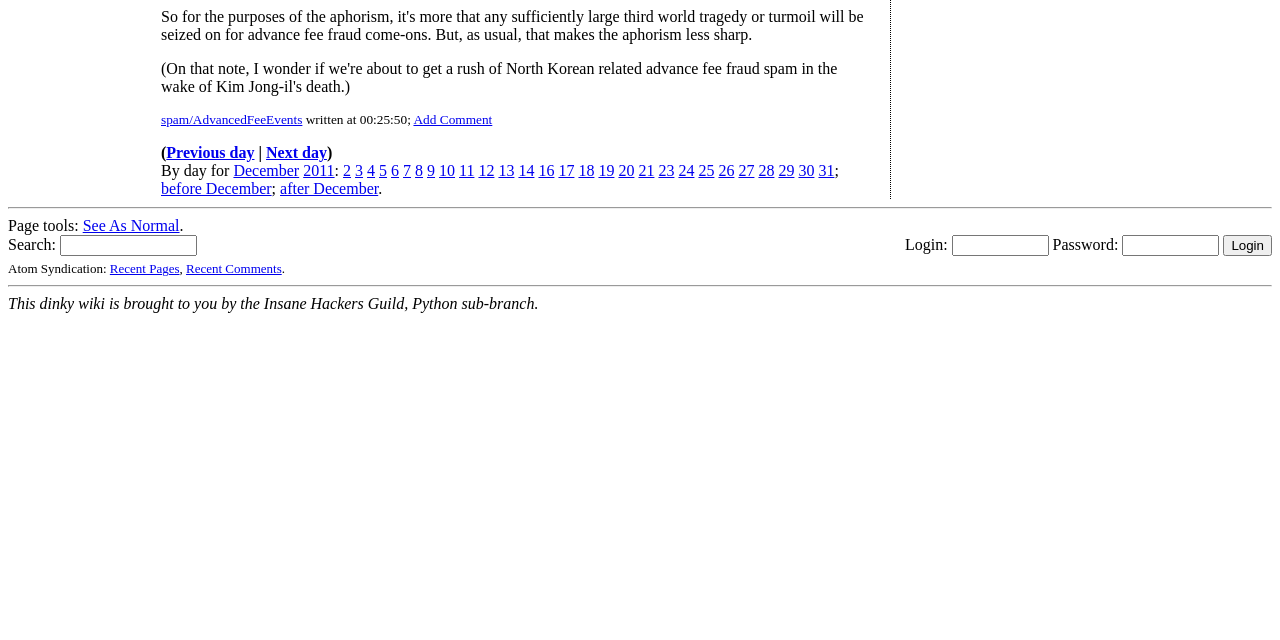Given the description of the UI element: "parent_node: Login: Password: value="Login"", predict the bounding box coordinates in the form of [left, top, right, bottom], with each value being a float between 0 and 1.

[0.956, 0.367, 0.994, 0.4]